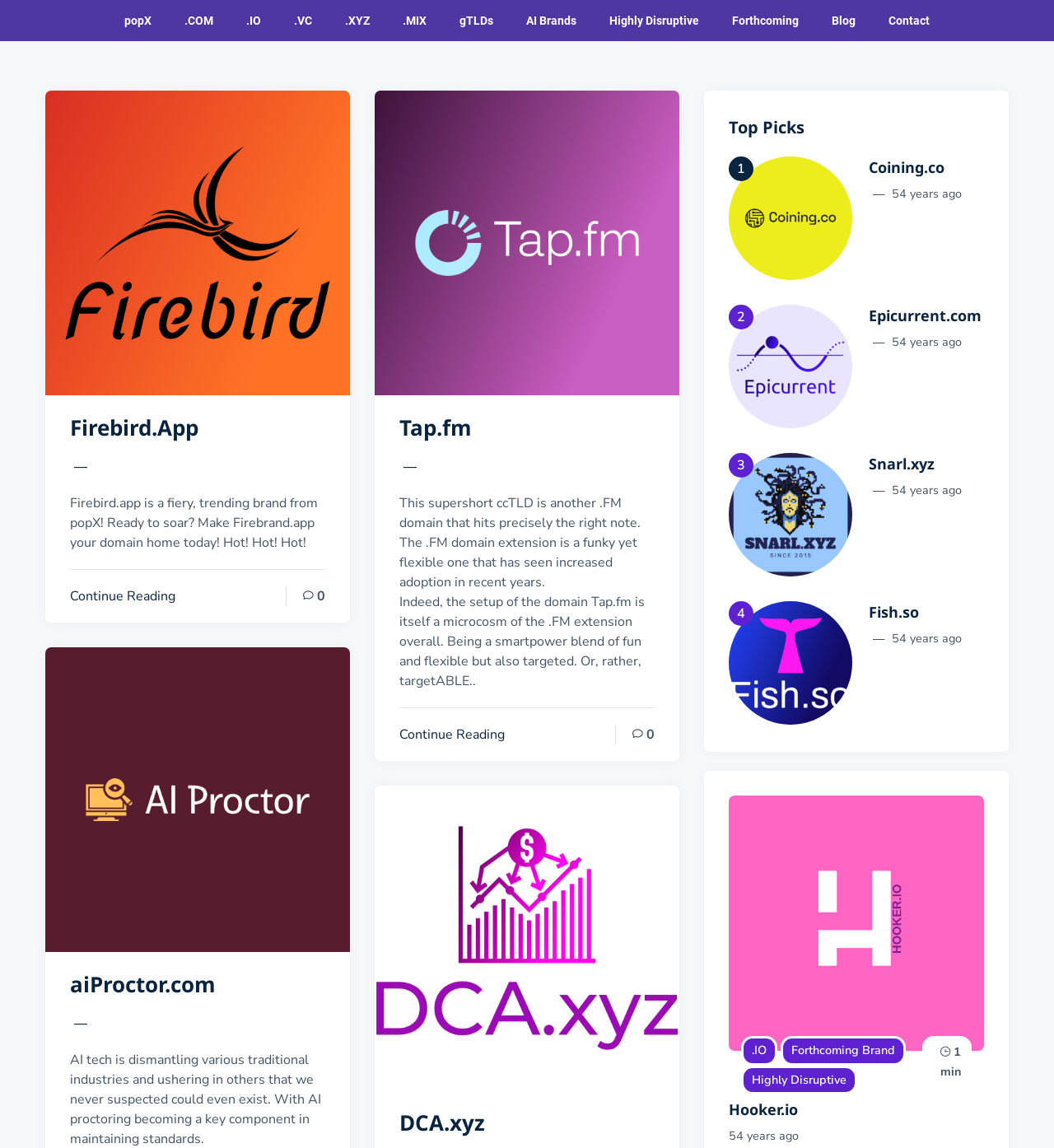Using the details in the image, give a detailed response to the question below:
What is the position of the link 'Forthcoming' in the navigation menu?

The question asks about the position of the link 'Forthcoming' in the navigation menu. By examining the webpage, we can see that the navigation menu has the following links in order: popX, .COM, .IO, .VC, .XYZ, .MIX, gTLDs, AI Brands, Highly Disruptive, Forthcoming, Blog, and Contact. Therefore, the link 'Forthcoming' is in the fourth position from the end.